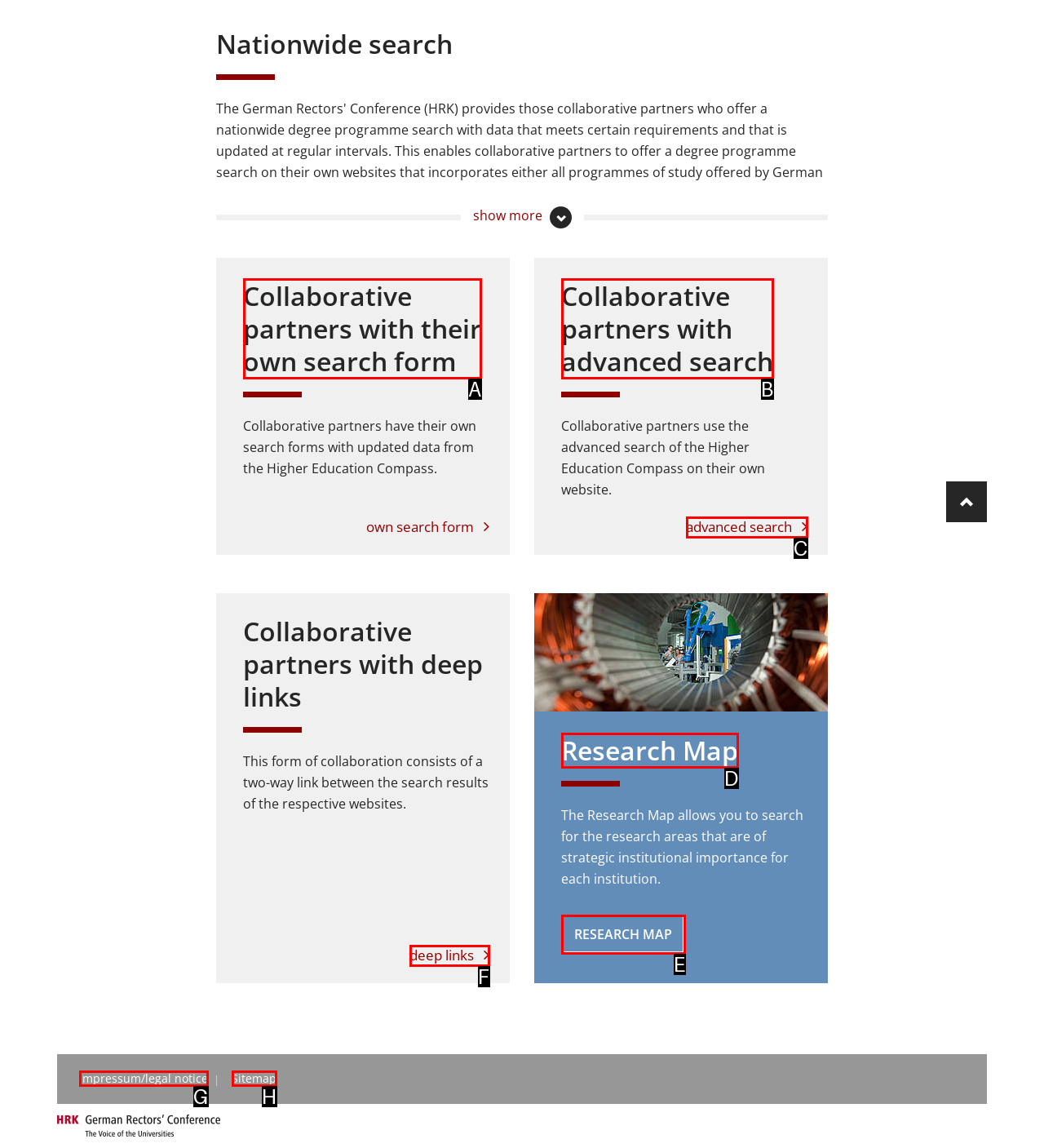Which option corresponds to the following element description: Sitemap?
Please provide the letter of the correct choice.

H